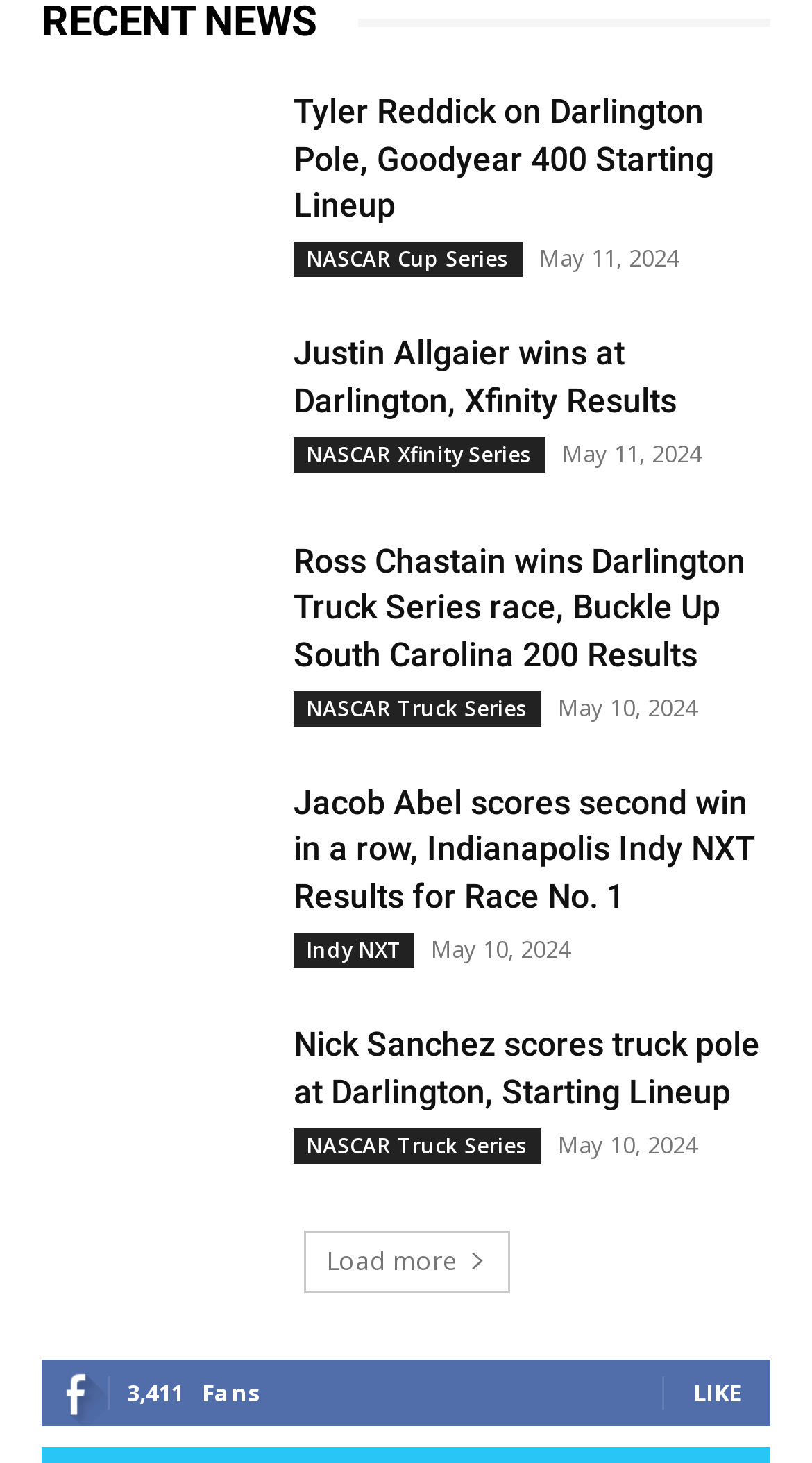Identify the bounding box coordinates for the element that needs to be clicked to fulfill this instruction: "View NASCAR Cup Series news". Provide the coordinates in the format of four float numbers between 0 and 1: [left, top, right, bottom].

[0.362, 0.166, 0.644, 0.19]